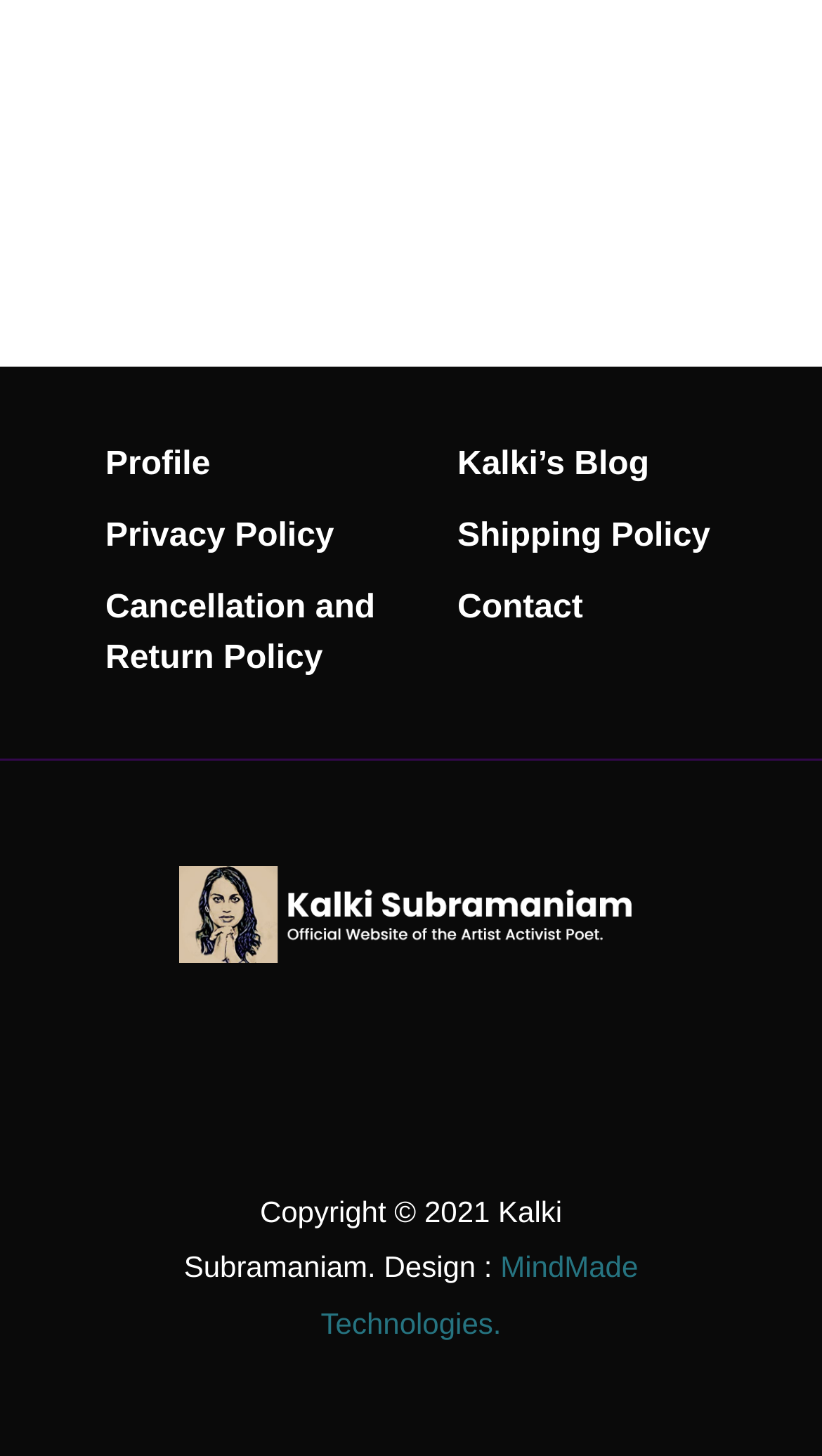Locate the bounding box coordinates of the element that needs to be clicked to carry out the instruction: "read Privacy Policy". The coordinates should be given as four float numbers ranging from 0 to 1, i.e., [left, top, right, bottom].

[0.128, 0.356, 0.406, 0.381]